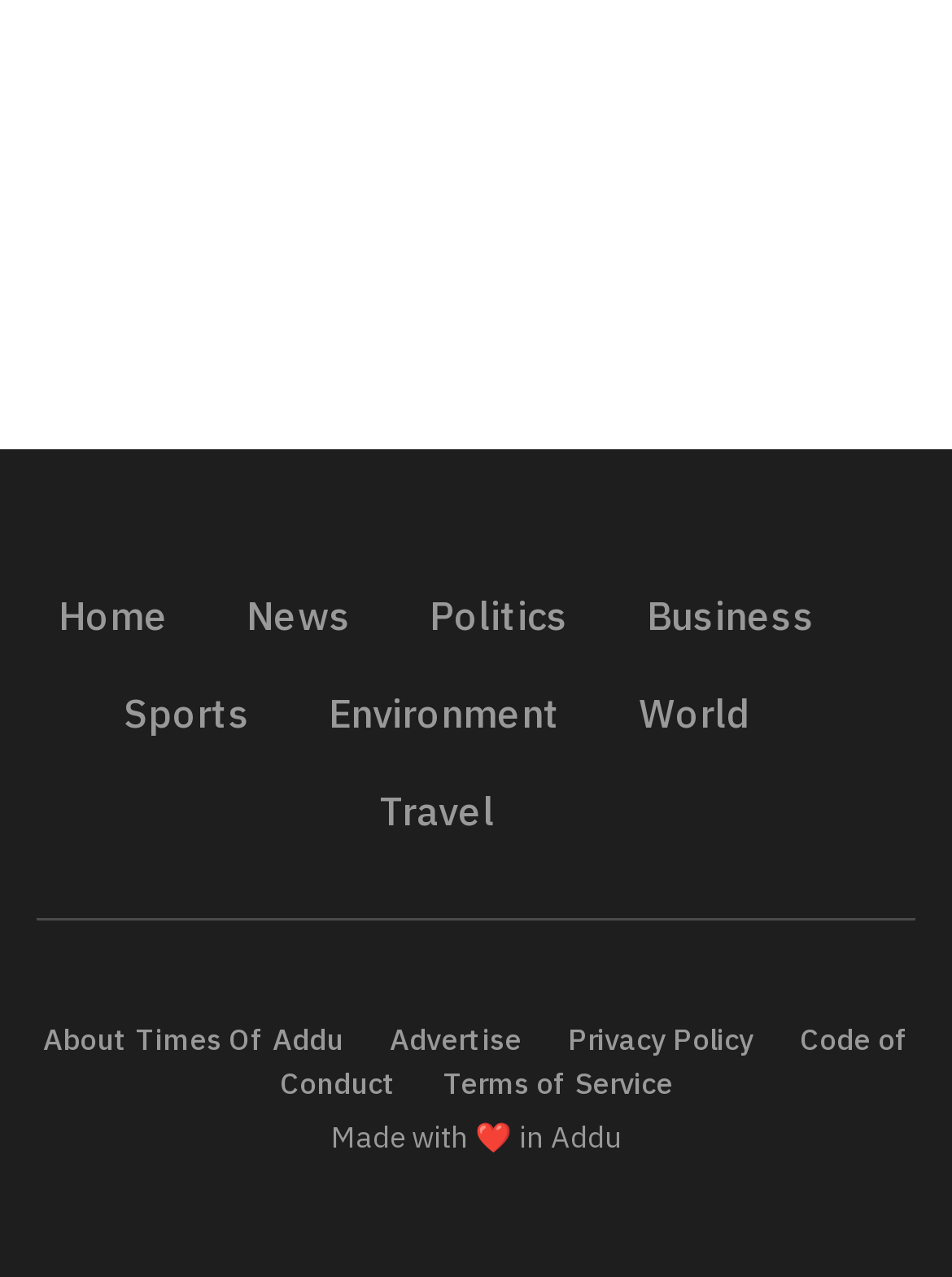Identify the bounding box for the UI element specified in this description: "Code of Conduct". The coordinates must be four float numbers between 0 and 1, formatted as [left, top, right, bottom].

[0.294, 0.8, 0.955, 0.863]